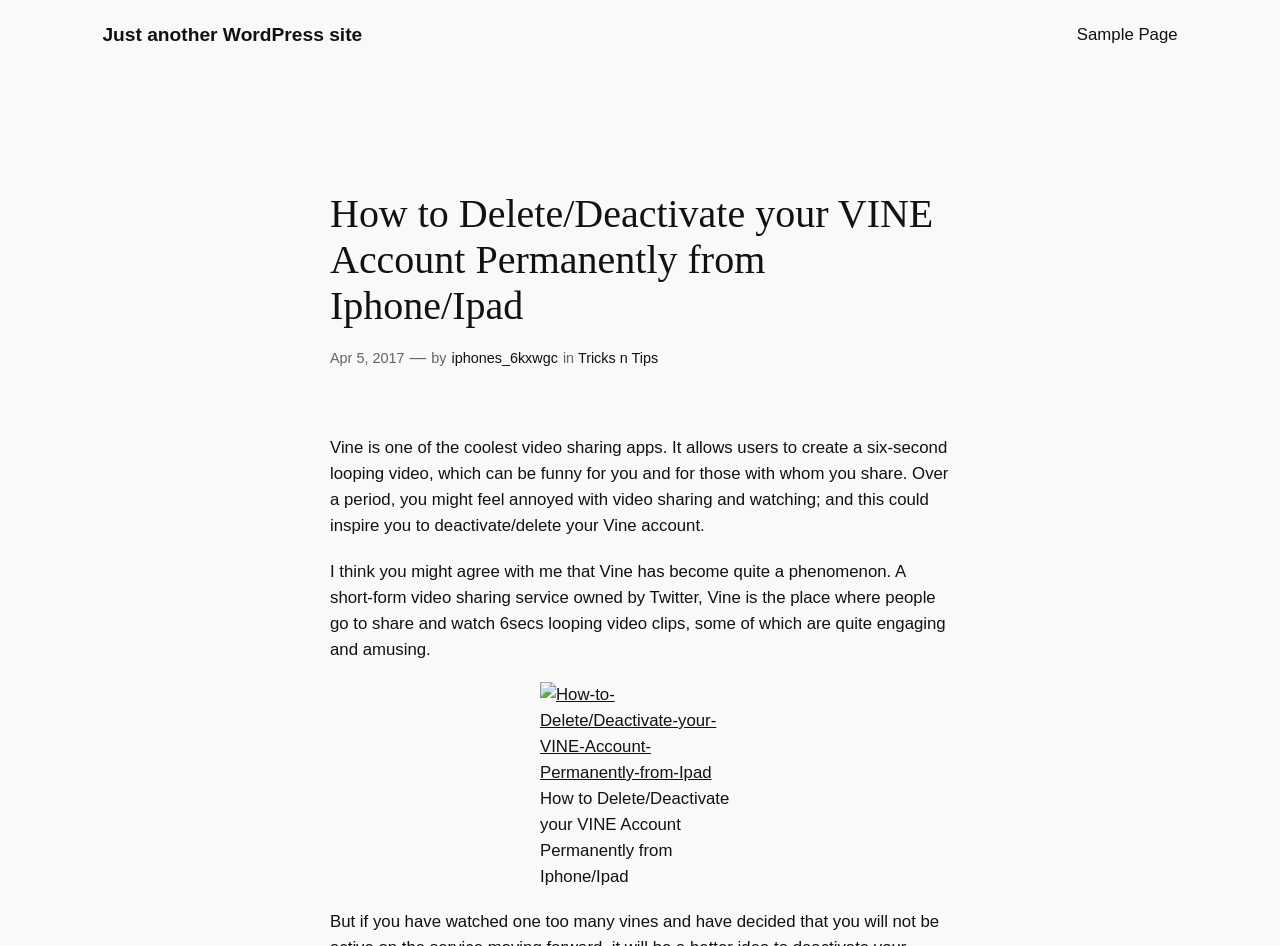What is the duration of Vine videos?
Analyze the image and provide a thorough answer to the question.

The webpage mentions that Vine allows users to create a six-second looping video, which can be funny for users and those with whom they share.